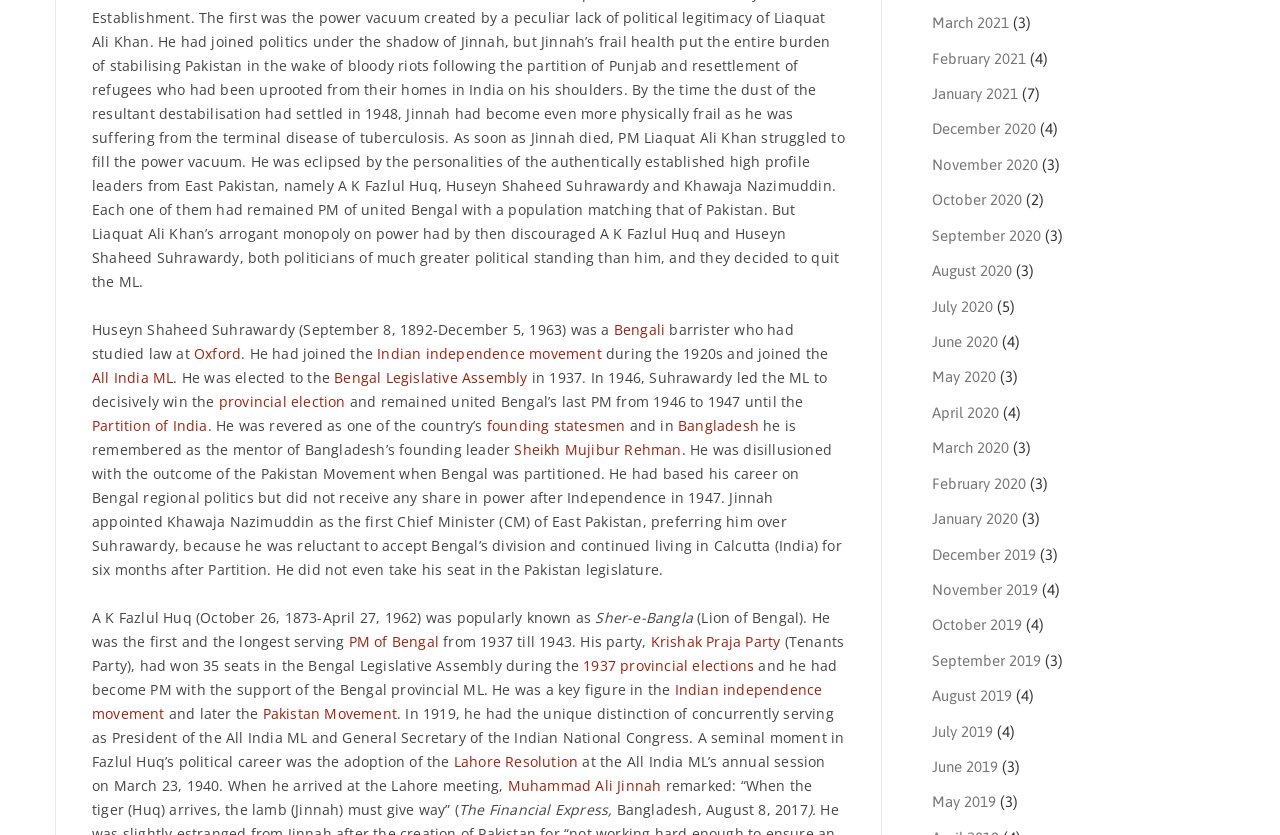What was the name of the resolution adopted at the All India ML’s annual session on March 23, 1940?
Look at the image and answer the question with a single word or phrase.

Lahore Resolution